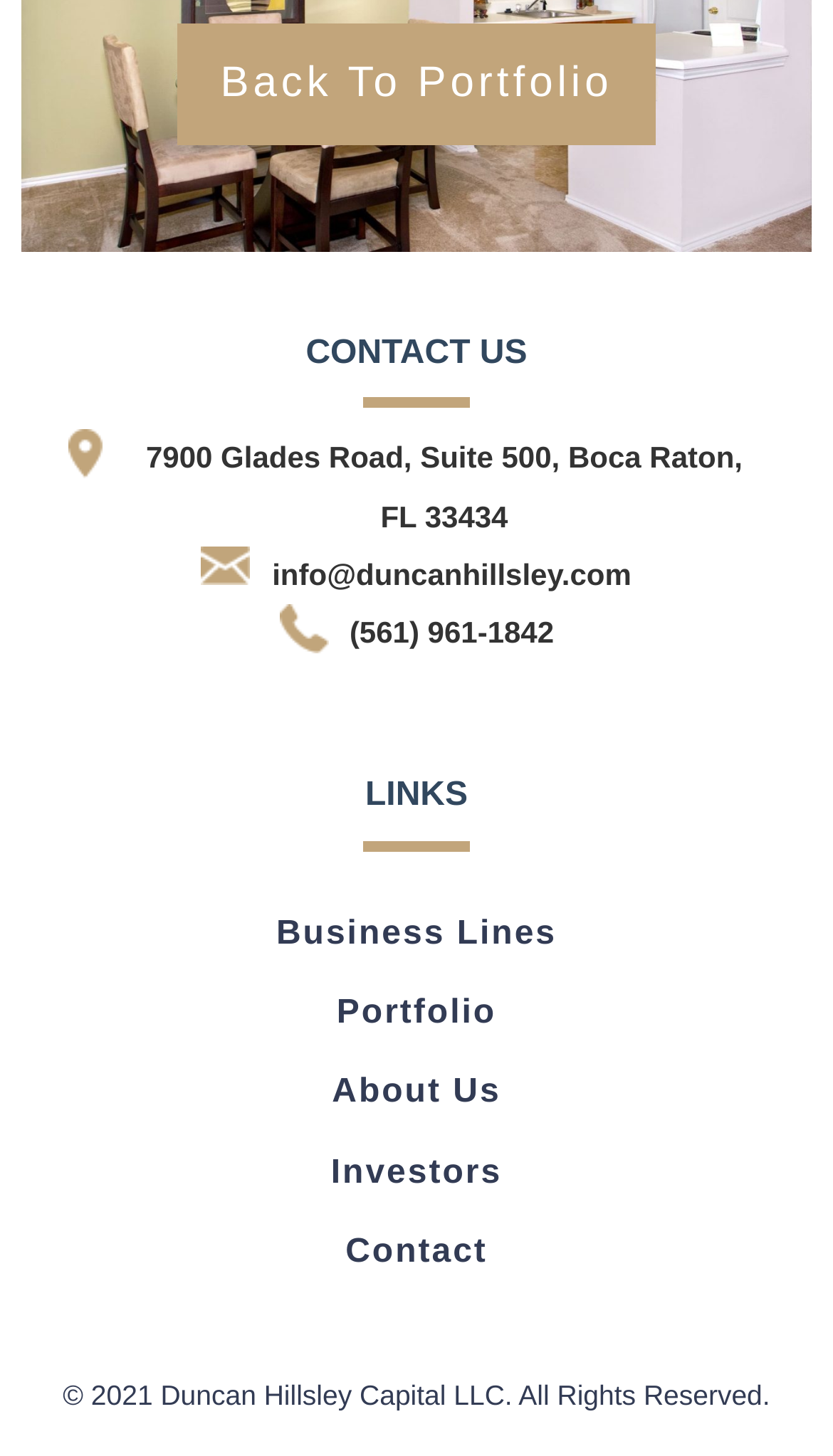Identify the bounding box for the given UI element using the description provided. Coordinates should be in the format (top-left x, top-left y, bottom-right x, bottom-right y) and must be between 0 and 1. Here is the description: Portfolio

[0.404, 0.684, 0.596, 0.709]